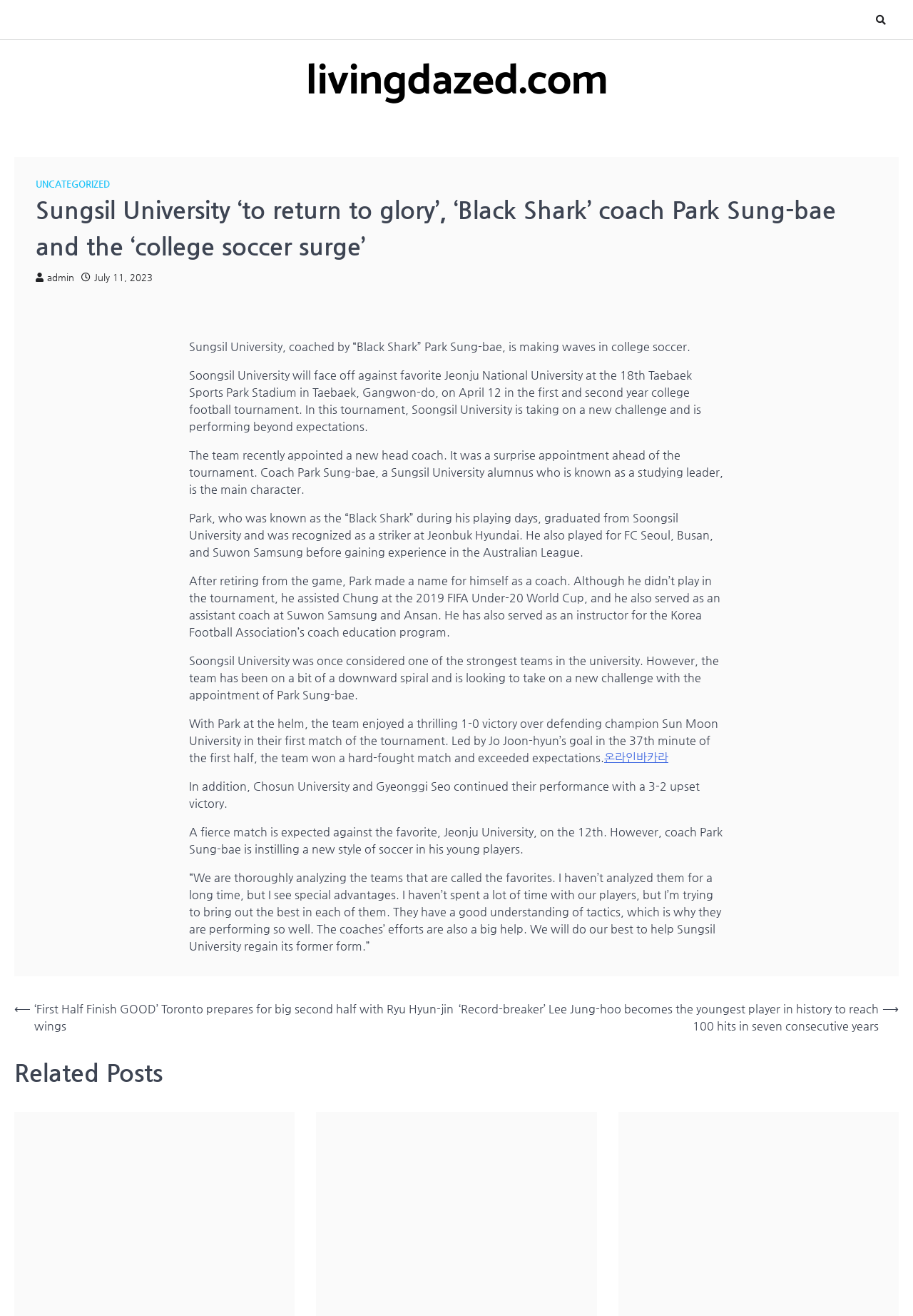Could you specify the bounding box coordinates for the clickable section to complete the following instruction: "learn about investment philosophy"?

None